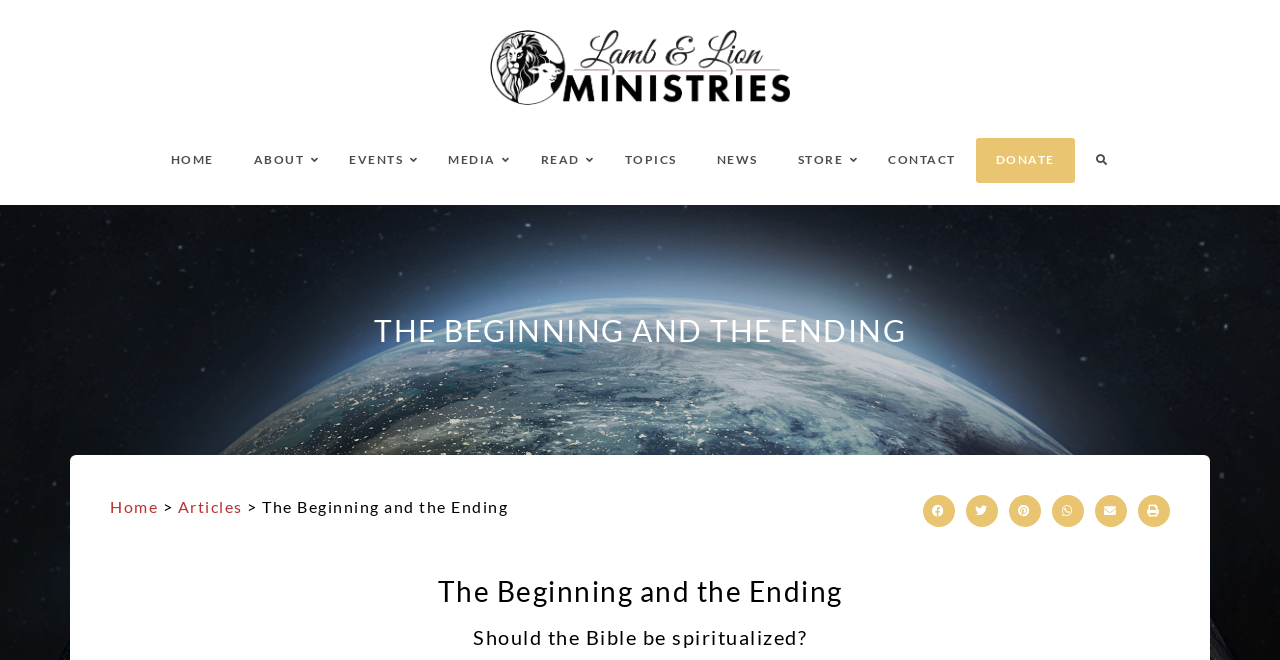Offer a meticulous description of the webpage's structure and content.

The webpage is about Bible prophecy and is hosted by Lamb and Lion Ministries. At the top, there is a navigation menu with links to "HOME", "ABOUT", "EVENTS", "MEDIA", "READ", "TOPICS", "NEWS", "STORE", and "CONTACT". Below the navigation menu, there are several sections.

On the left side, there is a section with links to various events, including a conference and booking a speaker. Below this section, there are links to press resources, recent TV episodes, TV networks, radio programs, and TV programs categorized by topic.

On the right side, there is a section with a heading "The Beginning and the Ending" and a brief description that "The Bible begins with a revelation. The Bible ends with a promise." Below this heading, there are links to various topics related to Bible prophecy, including apologetics, archaeology, Bible times, conference, creation, Daniel, Galilee, interview, Islam, Israel, Jerusalem, Jesus, Messianic, pilgrimage, pre-Trib, profiles, prophecy, Q&A, rapture, religion, revelation, seasonal, sermon, signs, social issues, special, and voices.

In the middle of the page, there is a section with a heading "The Beginning and the Ending" and a brief description. Below this heading, there are links to articles by various authors, including David Reagan, Tim Moore, Nathan Jones, and various authors. There are also links to study guides, audio books, and books in Spanish.

At the bottom of the page, there are social media sharing buttons and a link to donate to the ministry.